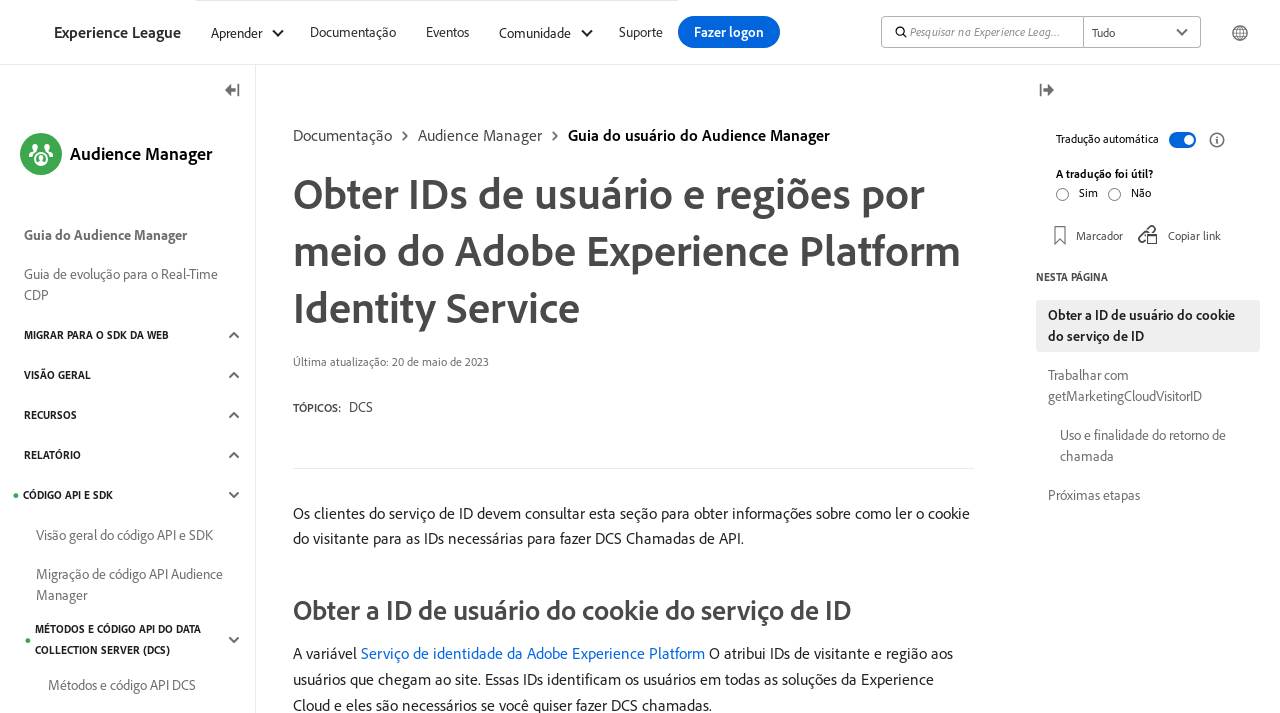Using the information from the screenshot, answer the following question thoroughly:
How many radio buttons are there in the 'A tradução foi útil?' section?

I counted the number of radio buttons in the 'A tradução foi útil?' section, which is located at the bottom of the page. There are two radio buttons: 'Sim' and 'Não'.